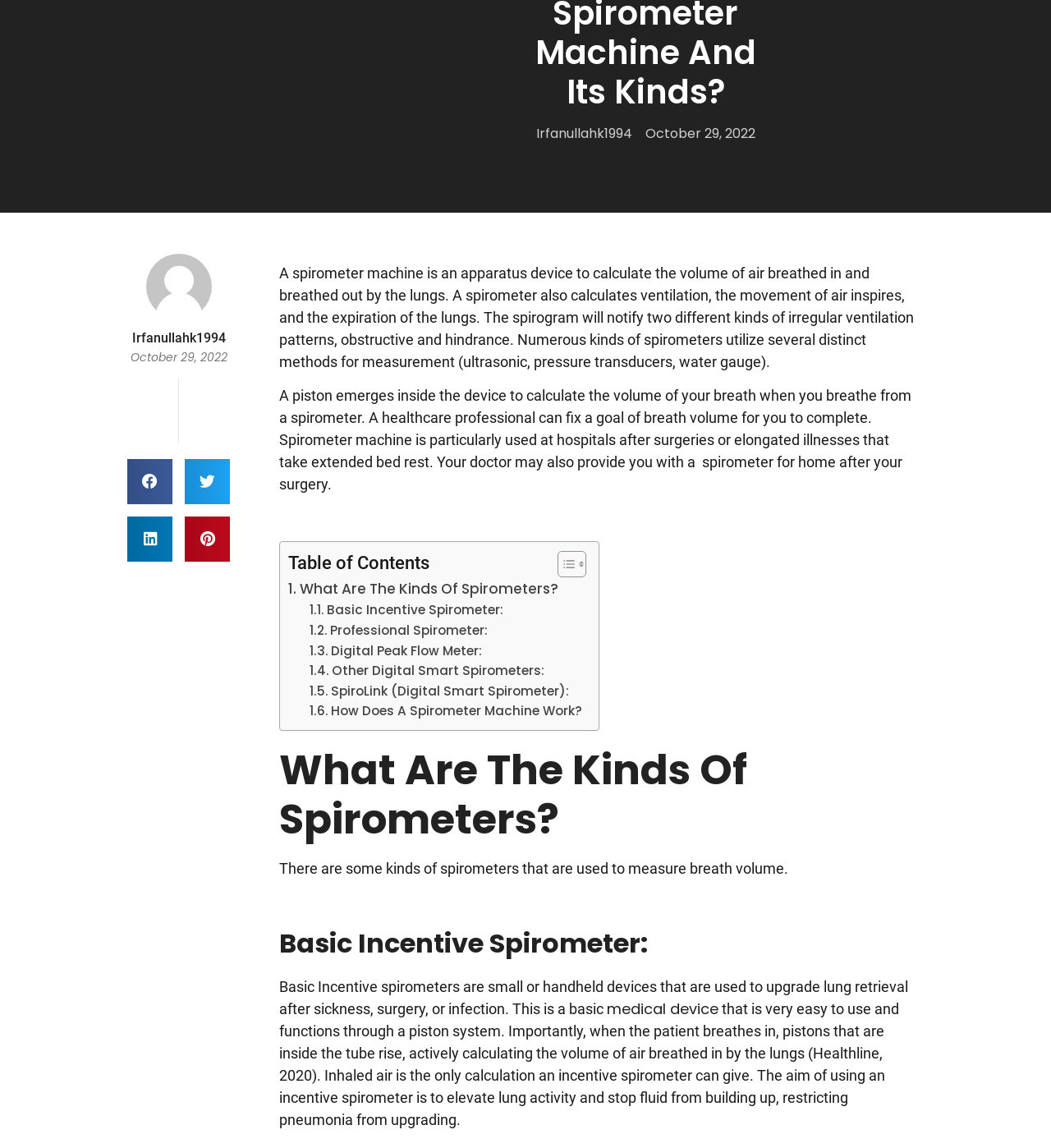Calculate the bounding box coordinates of the UI element given the description: "SpiroLink (Digital Smart Spirometer):".

[0.295, 0.594, 0.542, 0.611]